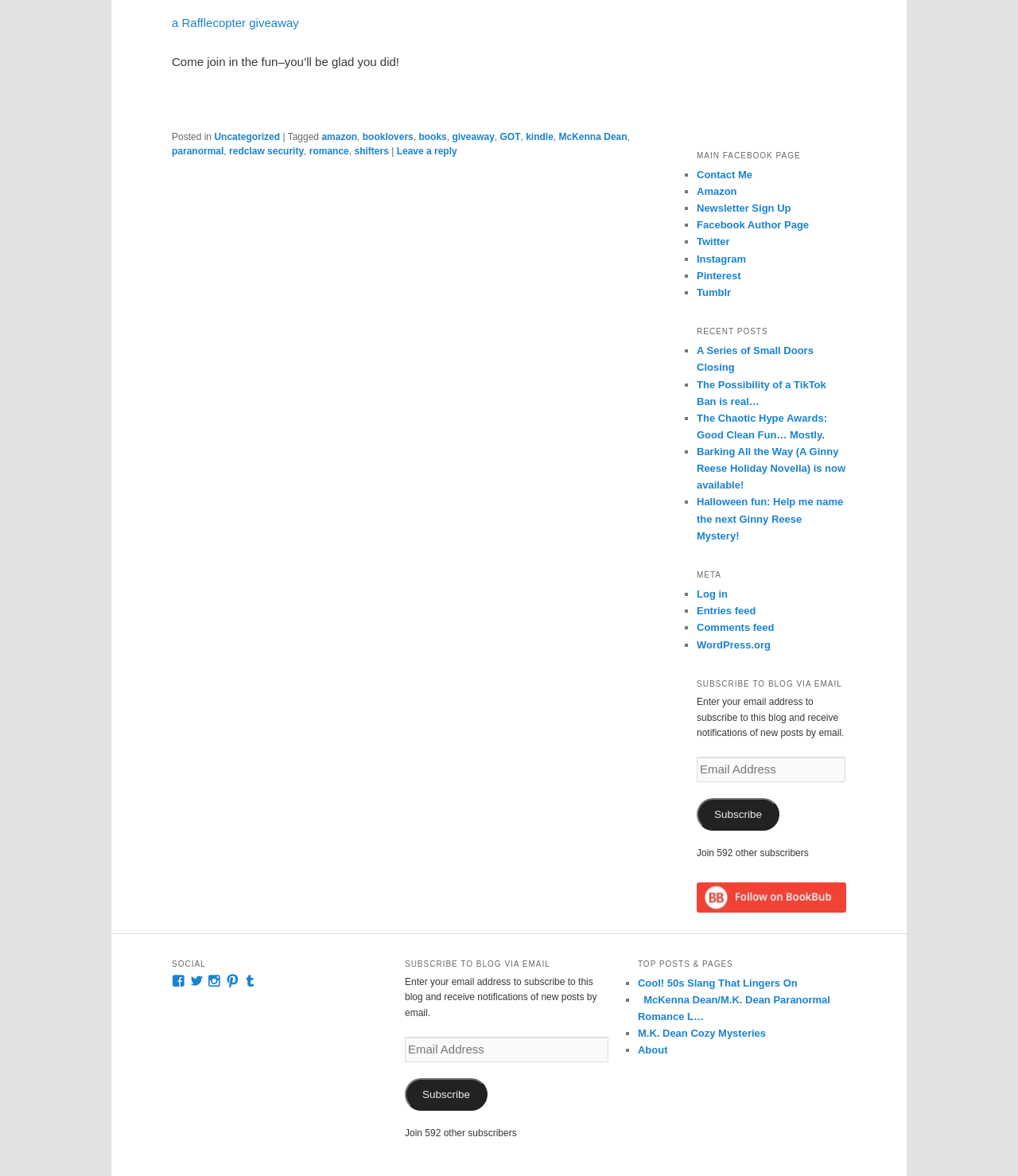Give a one-word or one-phrase response to the question: 
How many subscribers are there to the blog?

592